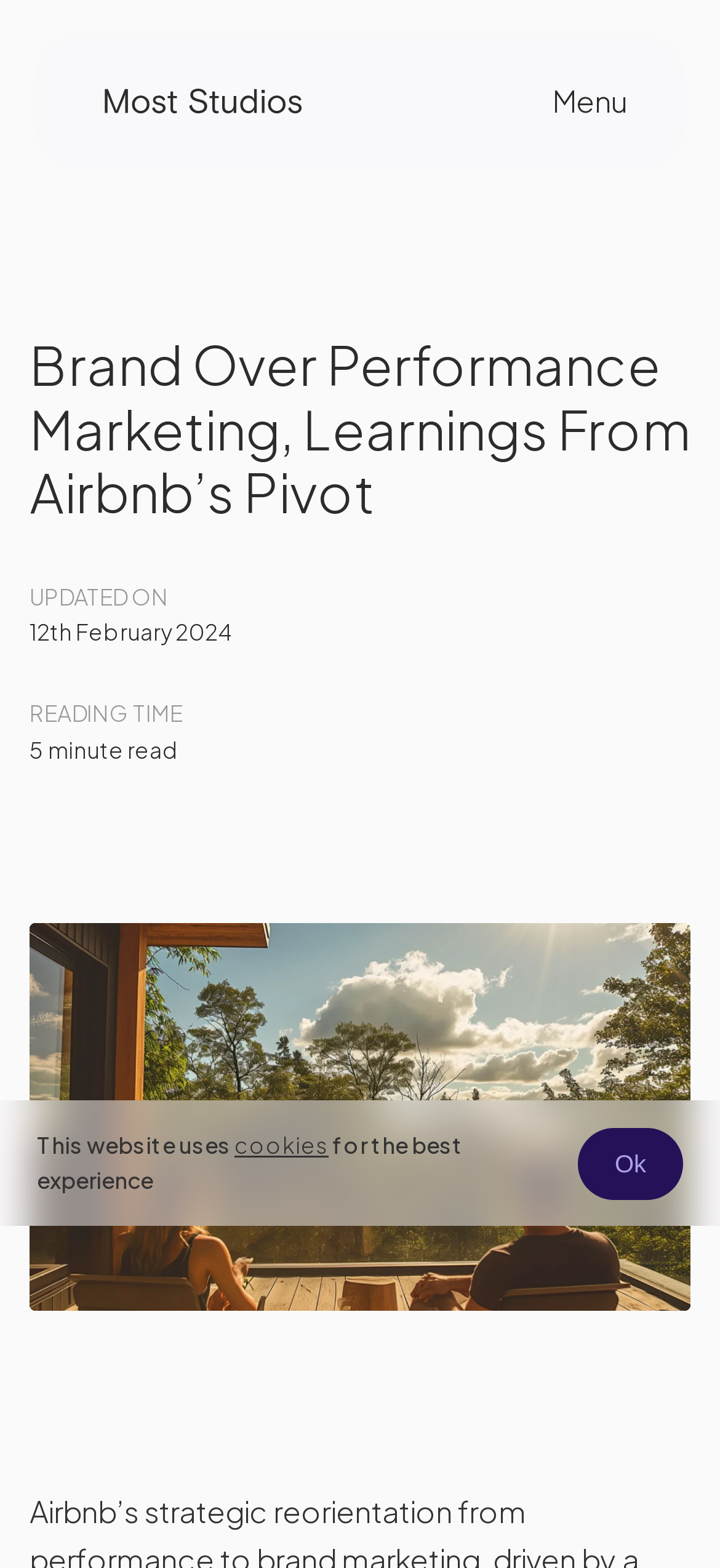Describe all the significant parts and information present on the webpage.

The webpage appears to be an article or blog post discussing the importance of brand marketing over performance marketing, using Airbnb as a prime example. 

At the top of the page, there is a notification bar with a message about the website using cookies, accompanied by a link to learn more and an "Ok" button to dismiss the notification. 

Below the notification bar, there are several navigation links, including "Brand", "App", "Web", "Insights", "Career", and "Contact", which are positioned horizontally across the page. 

To the left of these links, there is a small section with a "See more" button, an arrow icon, and a "More" label. 

Above the main content area, there is a heading that reads "Brand Over Performance Marketing, Learnings From Airbnb’s Pivot", which is followed by a series of headings that provide metadata about the article, including the update date, "12th February 2024", and the reading time, "5 minute read". 

The main content area is separated from the top section by a horizontal separator line. There is another horizontal separator line near the bottom of the page, which likely separates the main content from a footer section.